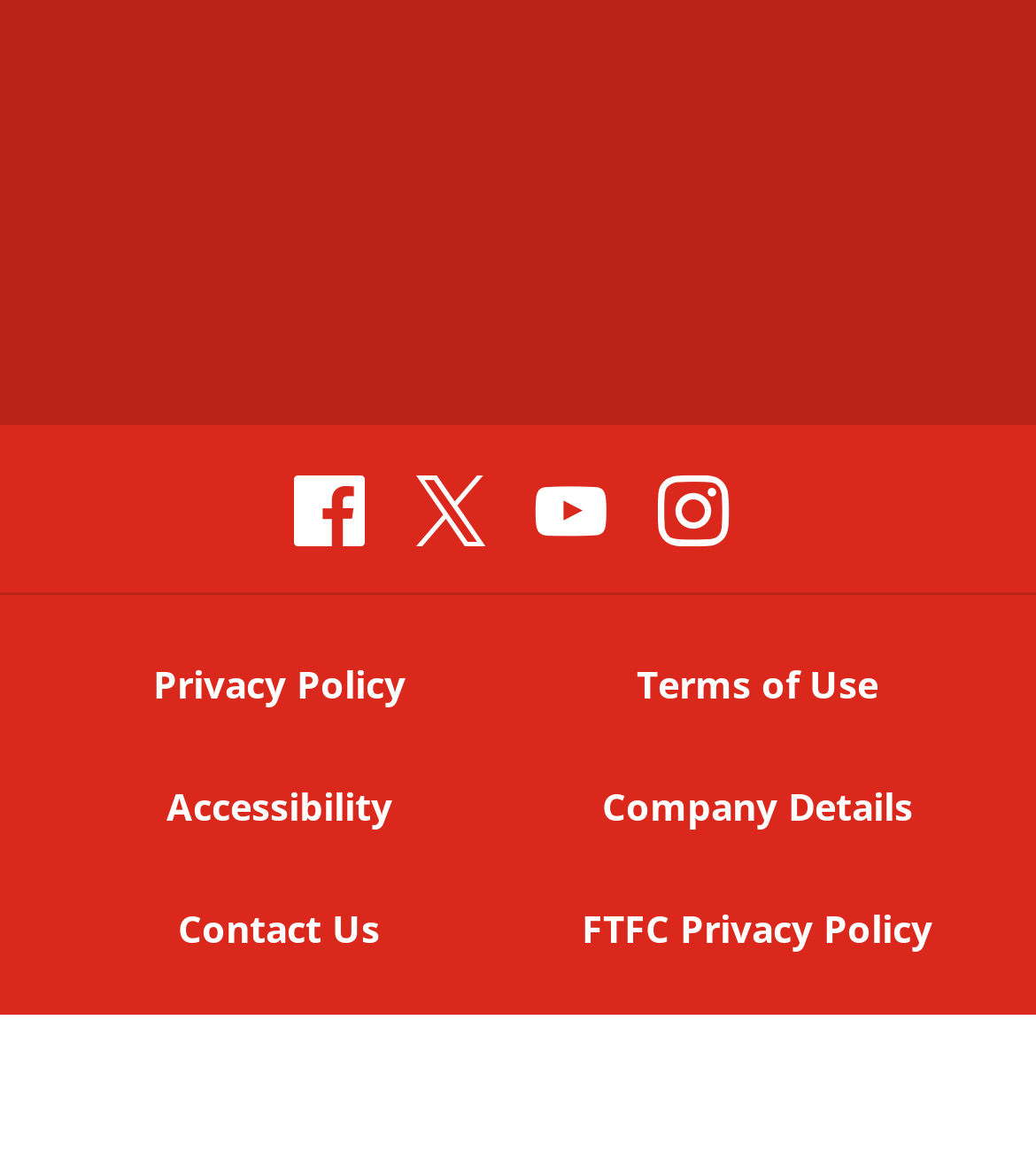Given the description Terms of Use, predict the bounding box coordinates of the UI element. Ensure the coordinates are in the format (top-left x, top-left y, bottom-right x, bottom-right y) and all values are between 0 and 1.

[0.612, 0.56, 0.85, 0.607]